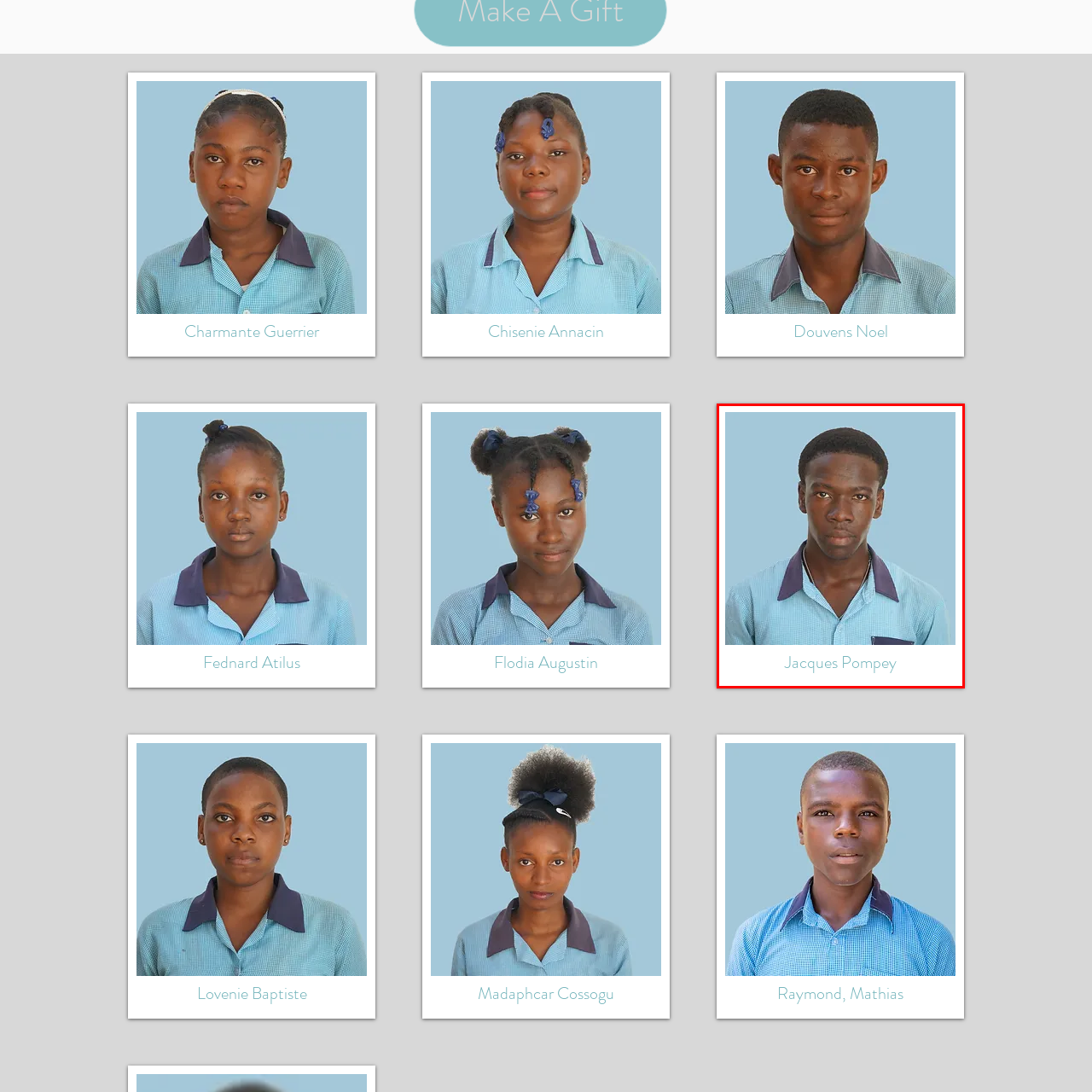Generate a meticulous caption for the image that is highlighted by the red boundary line.

The image features a young male subject named Jacques Pompey, who is portrayed in a straightforward vertical portrait style. He has a serious expression and is looking directly at the camera, creating a sense of engagement. Jacques is wearing a light blue shirt with a darker blue collar, which enhances the clarity of the image. The background is a soft, pale blue, complementing his attire and adding a calm ambiance to the portrait. Below the image, his name is elegantly displayed in a soft, light blue font, further personalizing the presentation. This setup suggests a formal or professional context, possibly intended for identification or a presentation.